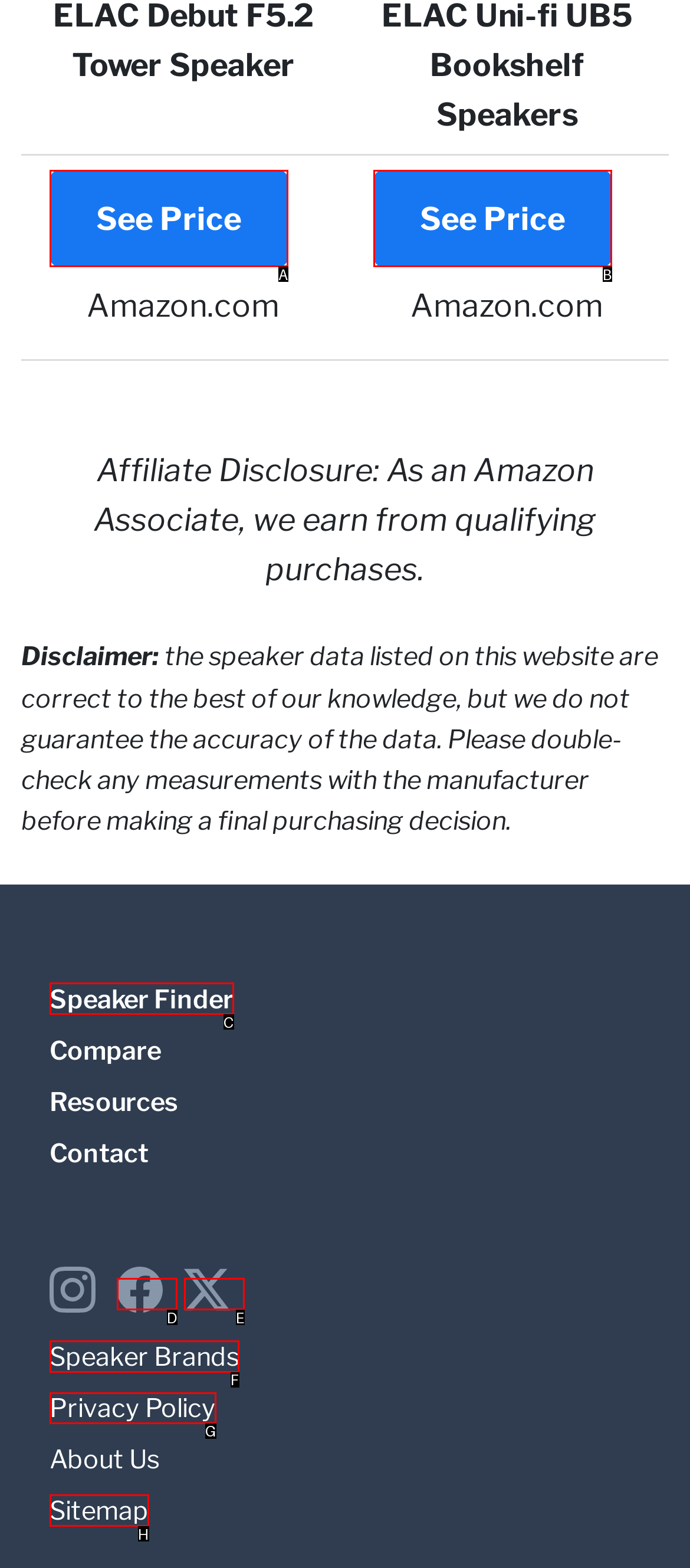Tell me which letter corresponds to the UI element that will allow you to View Privacy Policy. Answer with the letter directly.

G